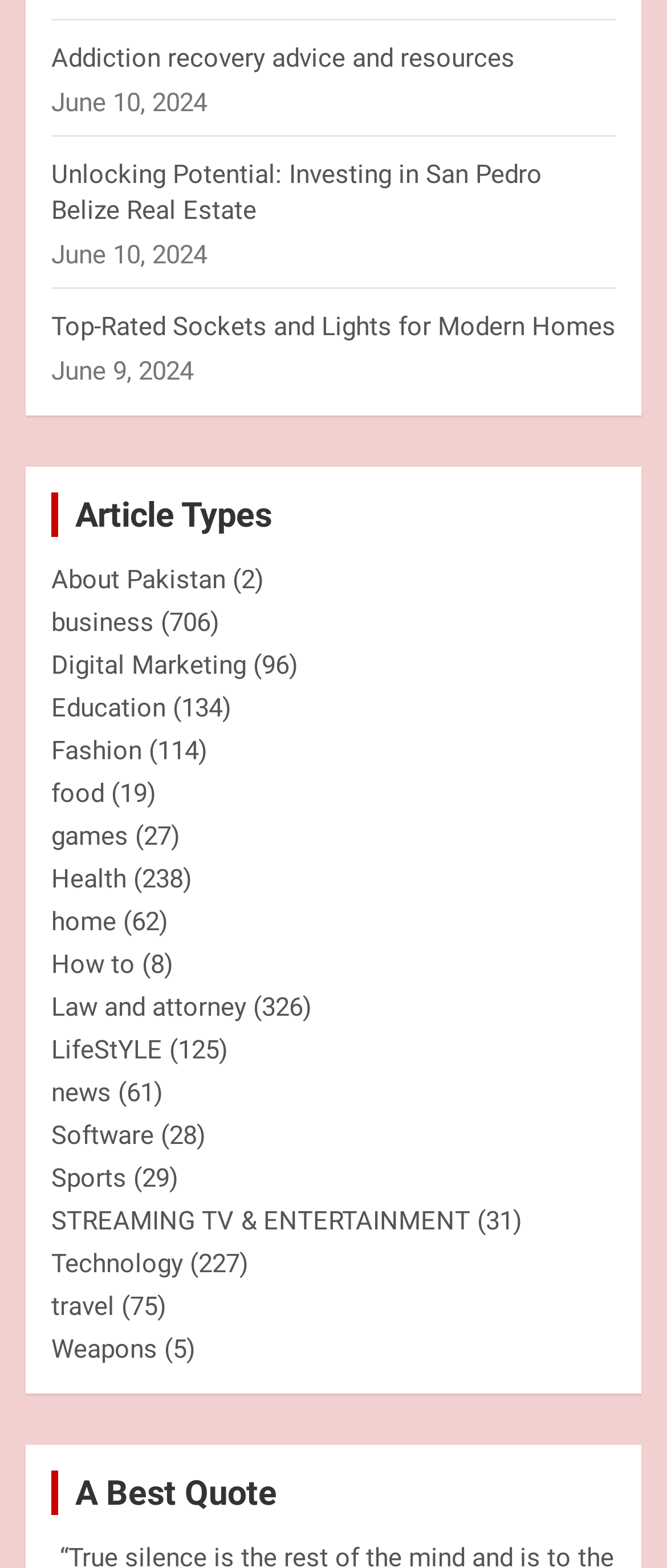How many articles are under the 'Health' category?
Based on the visual information, provide a detailed and comprehensive answer.

The 'Health' category is a link element with ID 459, and it has a corresponding StaticText element with ID 460 that specifies the number of articles under this category as '238'.